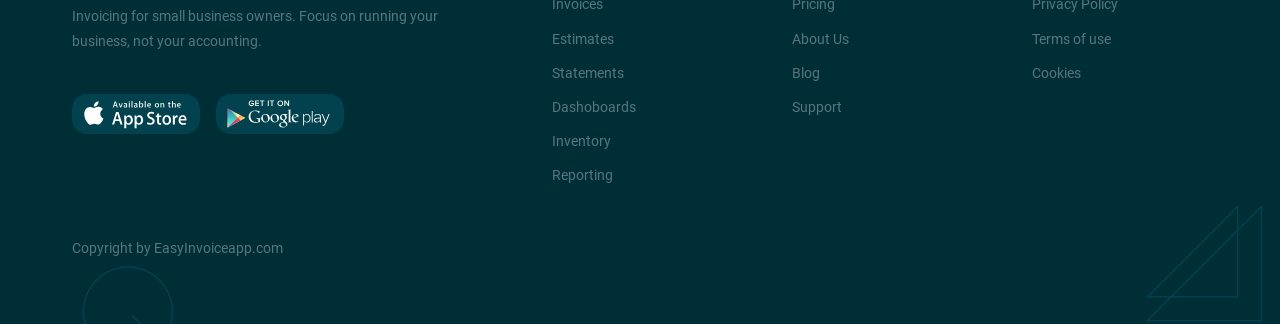Given the element description: "Terms of use", predict the bounding box coordinates of this UI element. The coordinates must be four float numbers between 0 and 1, given as [left, top, right, bottom].

[0.806, 0.094, 0.868, 0.147]